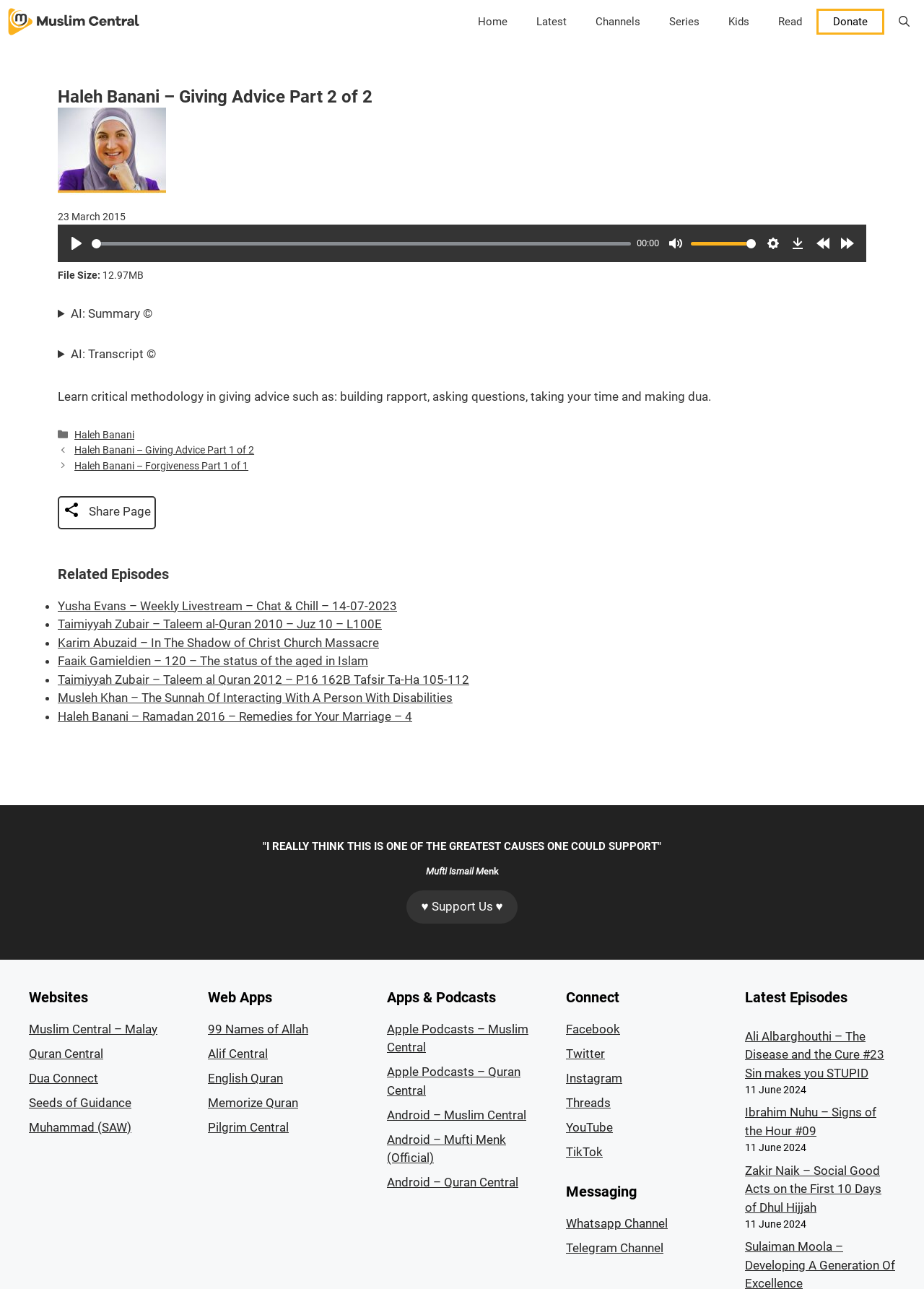Locate the headline of the webpage and generate its content.

Haleh Banani – Giving Advice Part 2 of 2